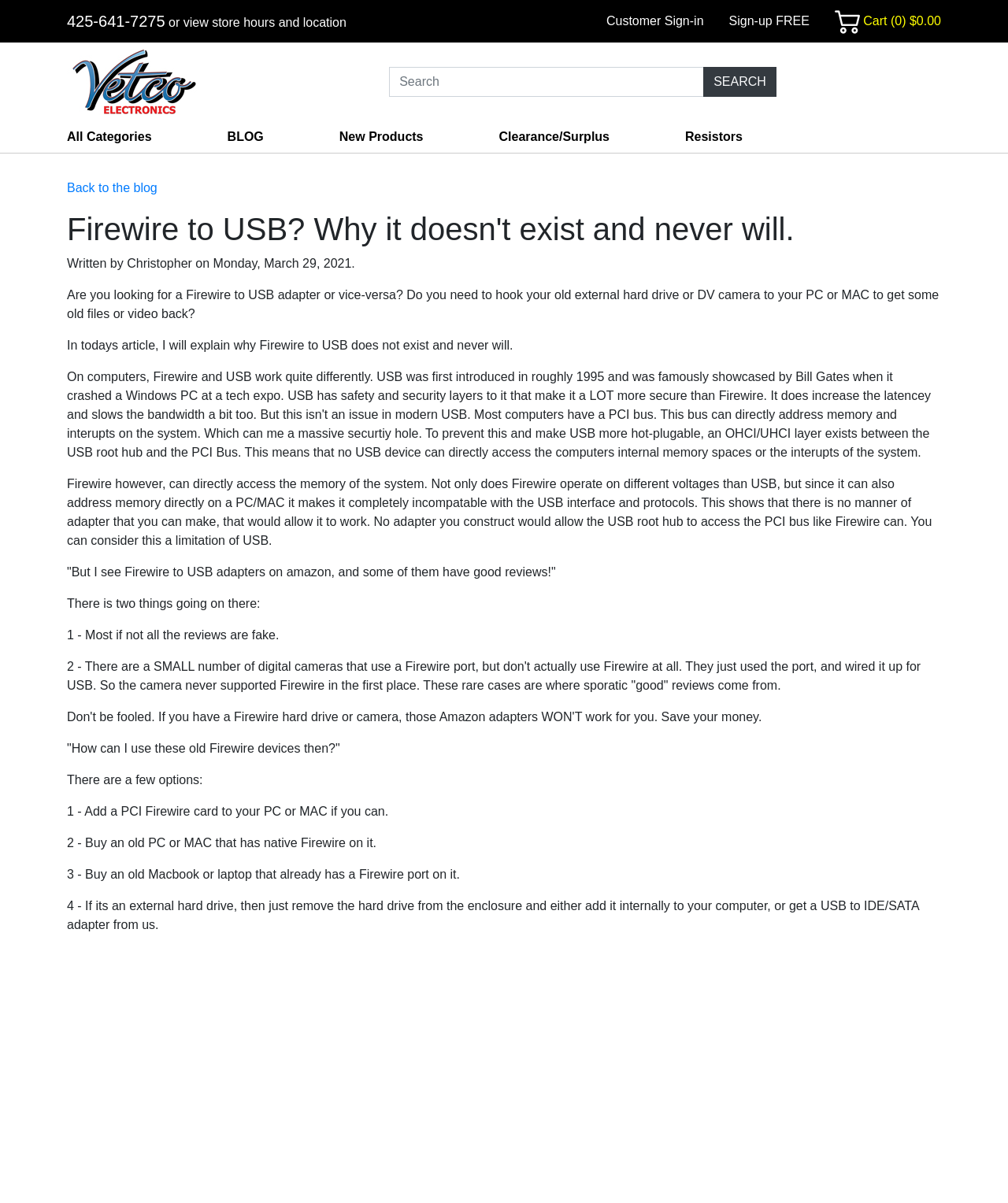Deliver a detailed narrative of the webpage's visual and textual elements.

This webpage appears to be a blog article discussing the topic of Firewire to USB adapters. At the top of the page, there are several links, including "425-641-7275", "view store hours and location", "Customer Sign-in", "Sign-up FREE", and "Cart (0) $0.00", which is accompanied by a small image. Below these links, there is a search bar with a "SEARCH" button.

The main content of the page is the blog article, which has a heading "Firewire to USB? Why it doesn't exist and never will." The article is written by Christopher and dated Monday, March 29, 2021. The text is divided into several paragraphs, discussing the reasons why Firewire to USB adapters do not exist and cannot be made to work.

To the left of the main content, there are several links, including "All Categories", "BLOG", "New Products", "Clearance/Surplus", and "Resistors". There are also two links to "Back to the blog" at the top and bottom of the page.

At the bottom of the page, there are two sections: "Help Center" and "Socialize". The "Help Center" section contains links to "Log into my account", "Sign-up for a new account", and "Directions". The "Socialize" section contains links to "Blog", "Facebook", and "Instagram".